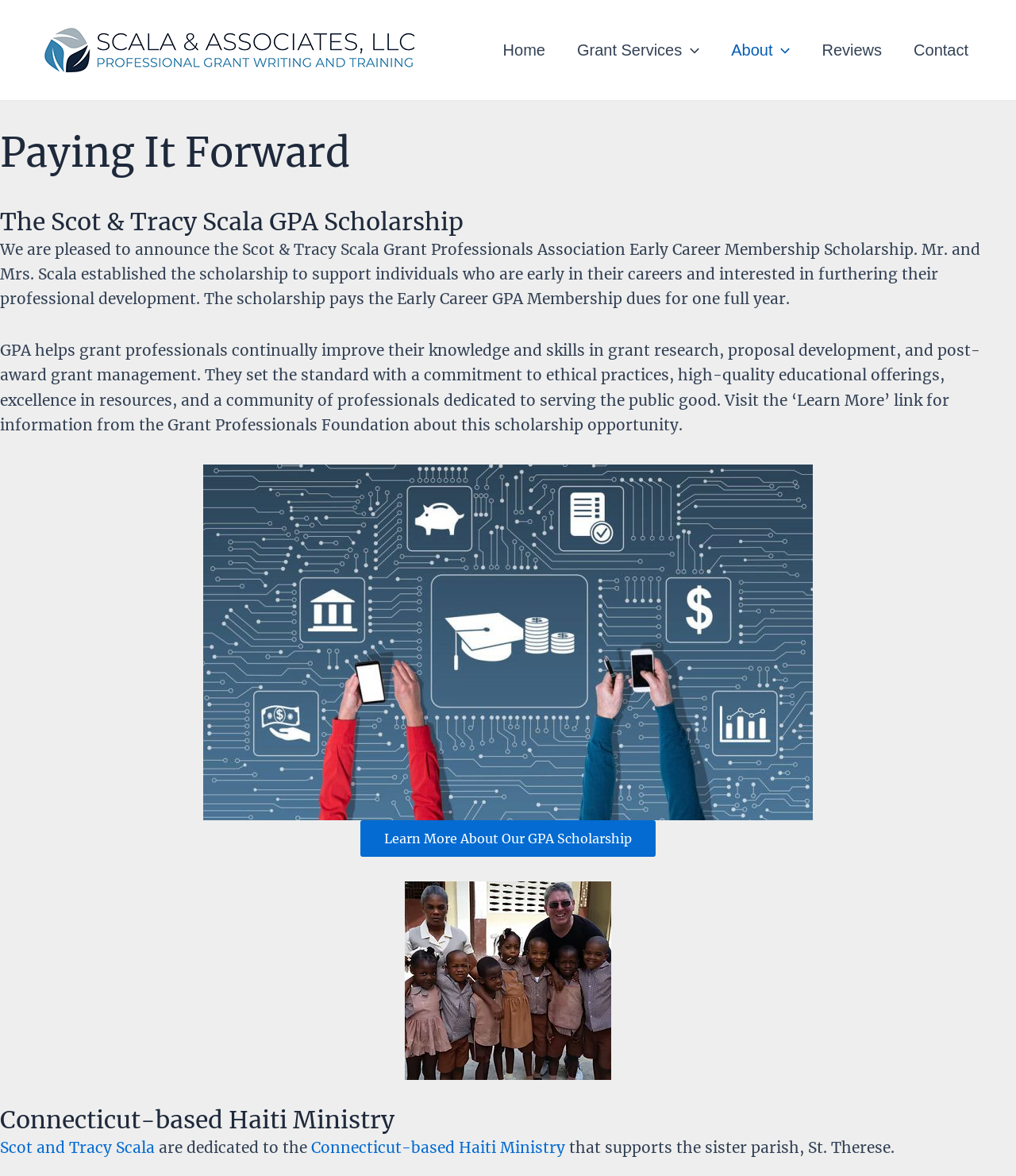Using the elements shown in the image, answer the question comprehensively: What is the name of the ministry supported by Scot and Tracy Scala?

The name of the ministry can be found in the link 'Connecticut-based Haiti Ministry' which is located at the bottom of the webpage, below the image of Scot Scala with a group of Haitian children.